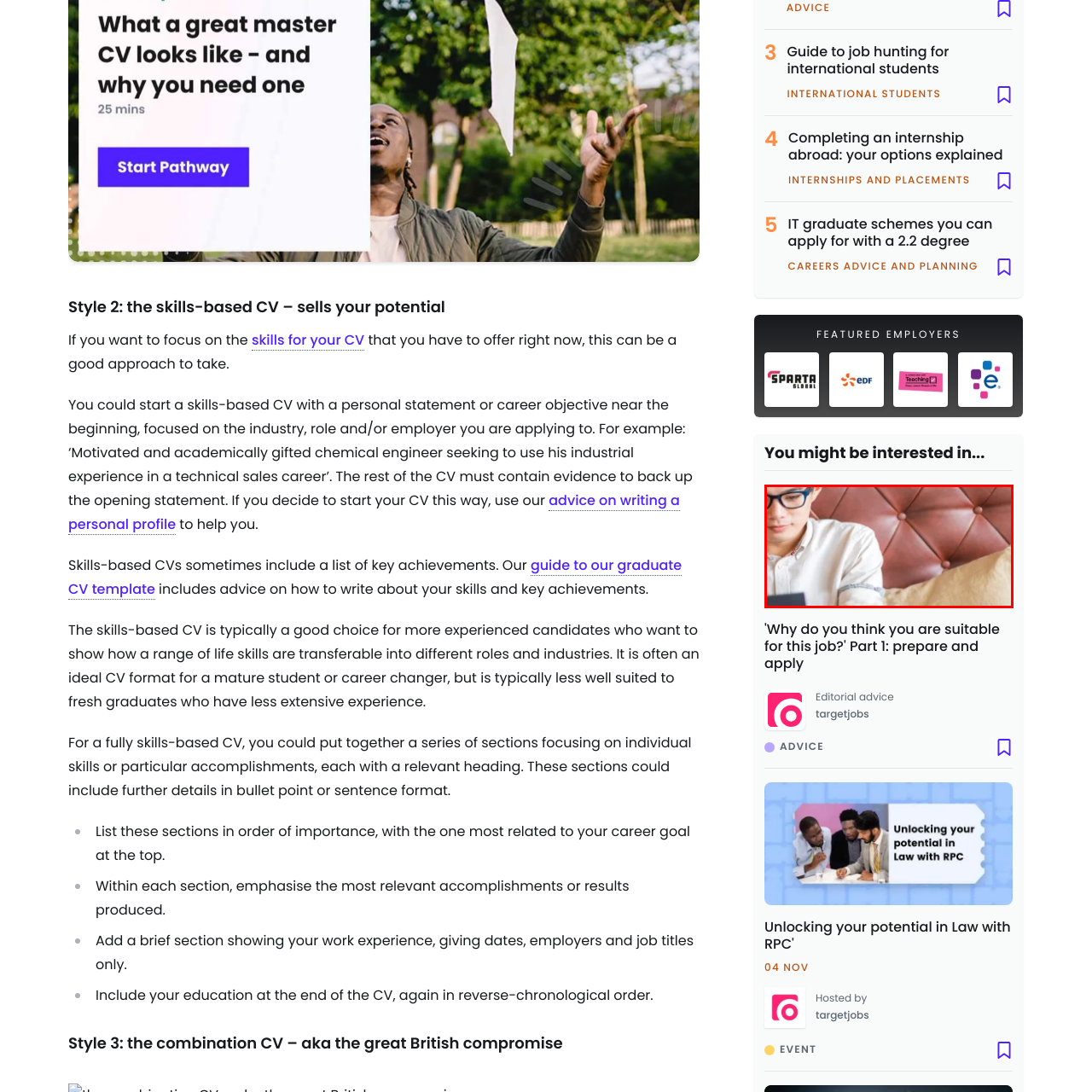What is the young man wearing on his face?
Analyze the image inside the red bounding box and provide a one-word or short-phrase answer to the question.

Glasses